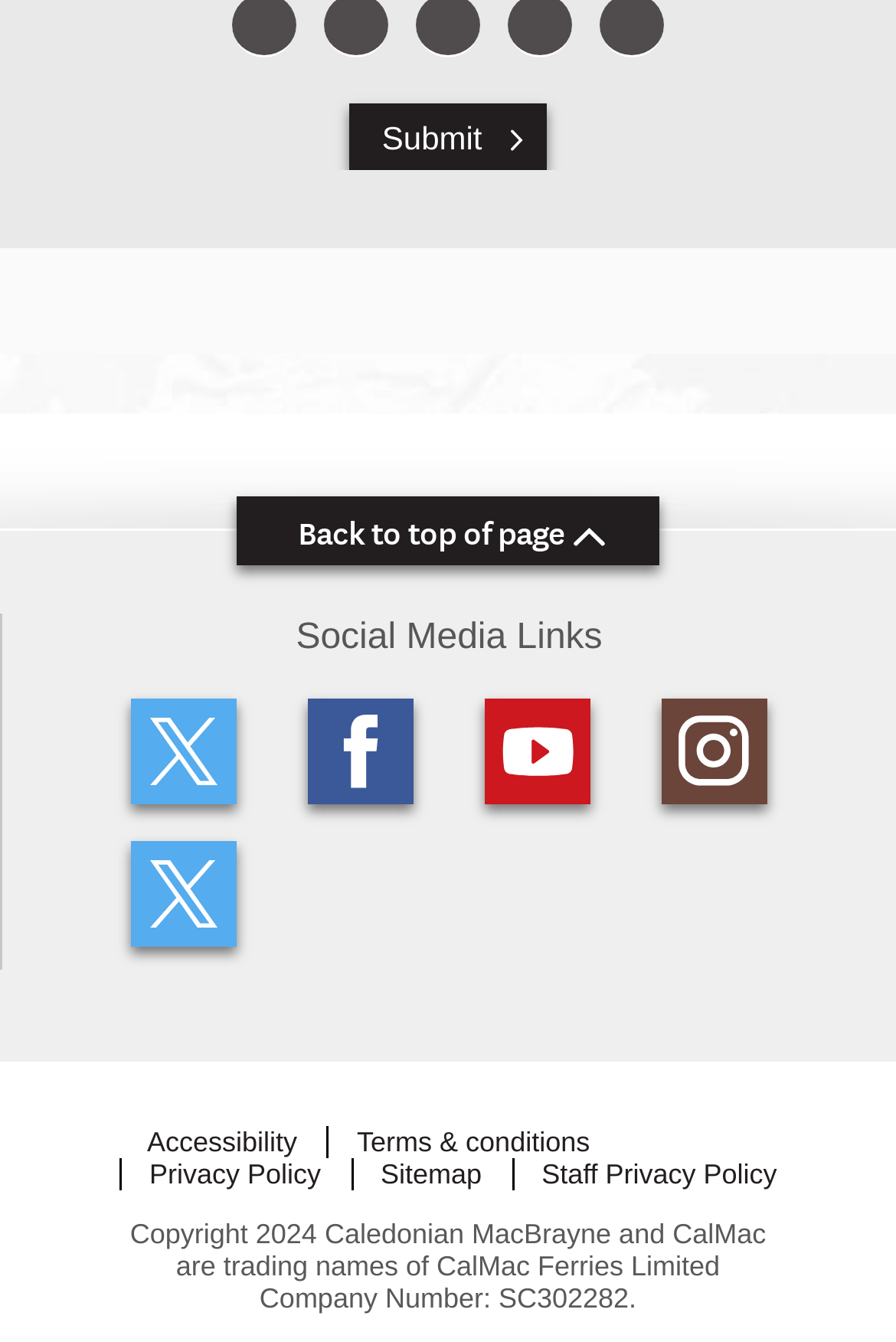Can you show the bounding box coordinates of the region to click on to complete the task described in the instruction: "Load more categories"?

None